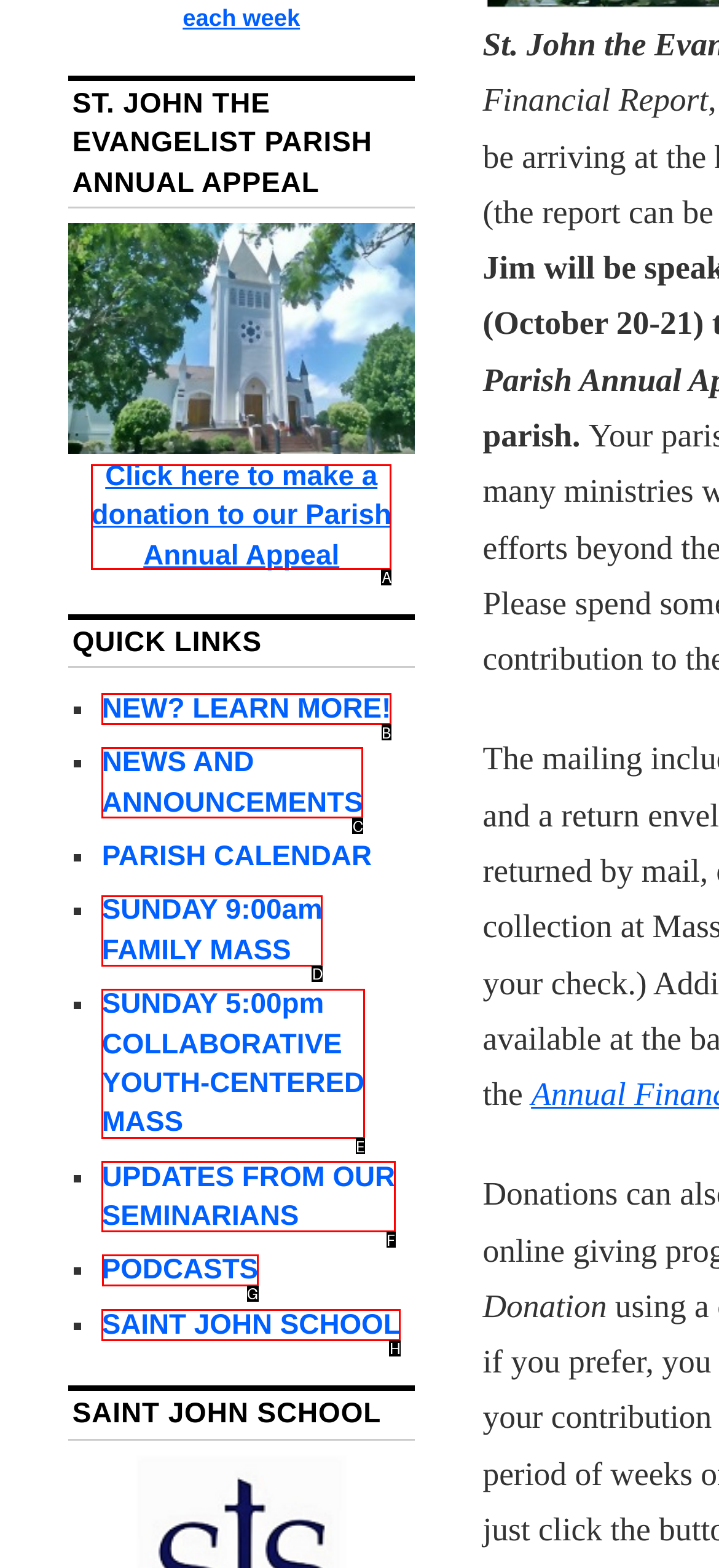Tell me which letter corresponds to the UI element that will allow you to Listen to podcasts. Answer with the letter directly.

G